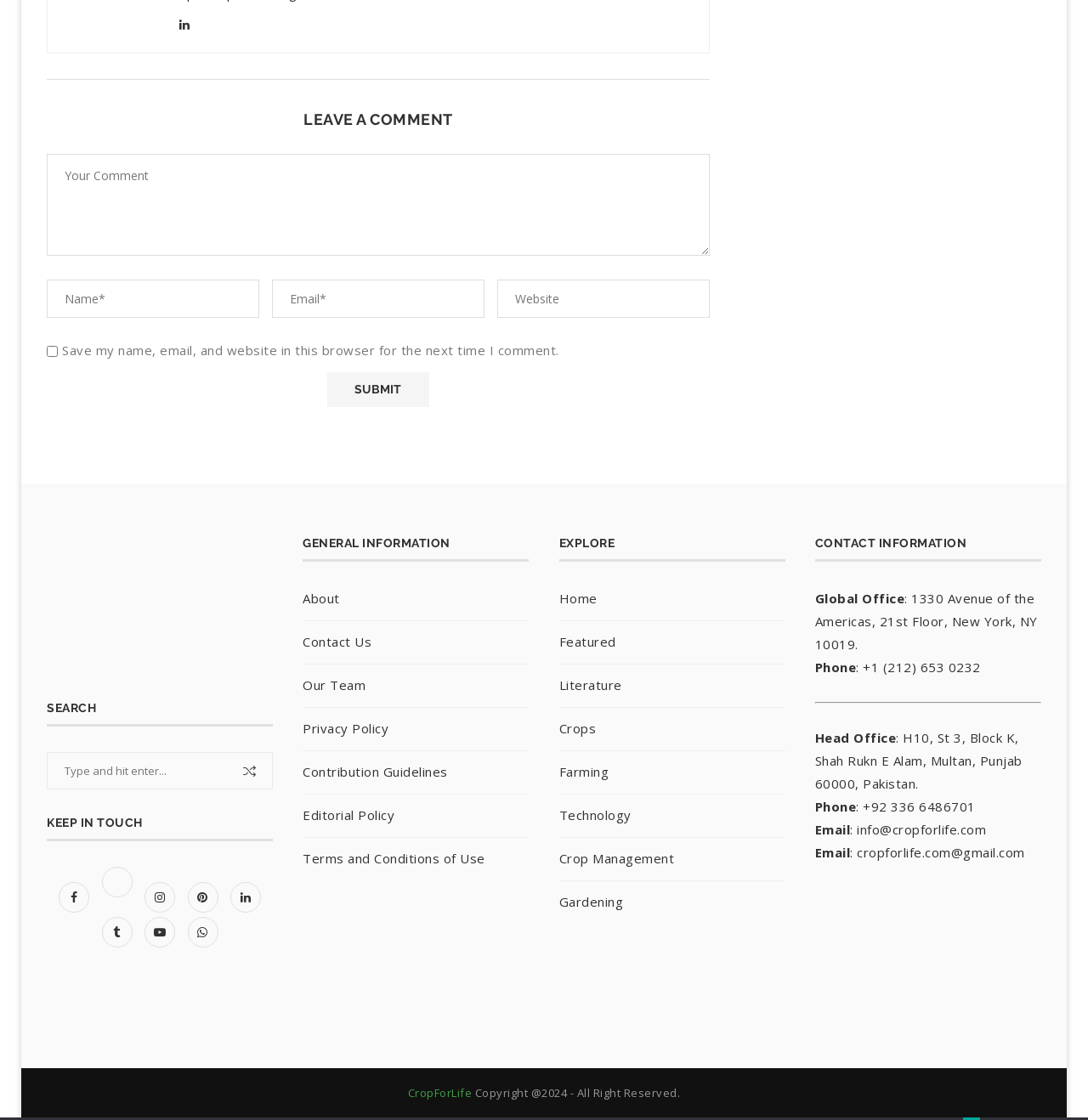Kindly determine the bounding box coordinates for the area that needs to be clicked to execute this instruction: "Leave a comment".

[0.043, 0.07, 0.652, 0.114]